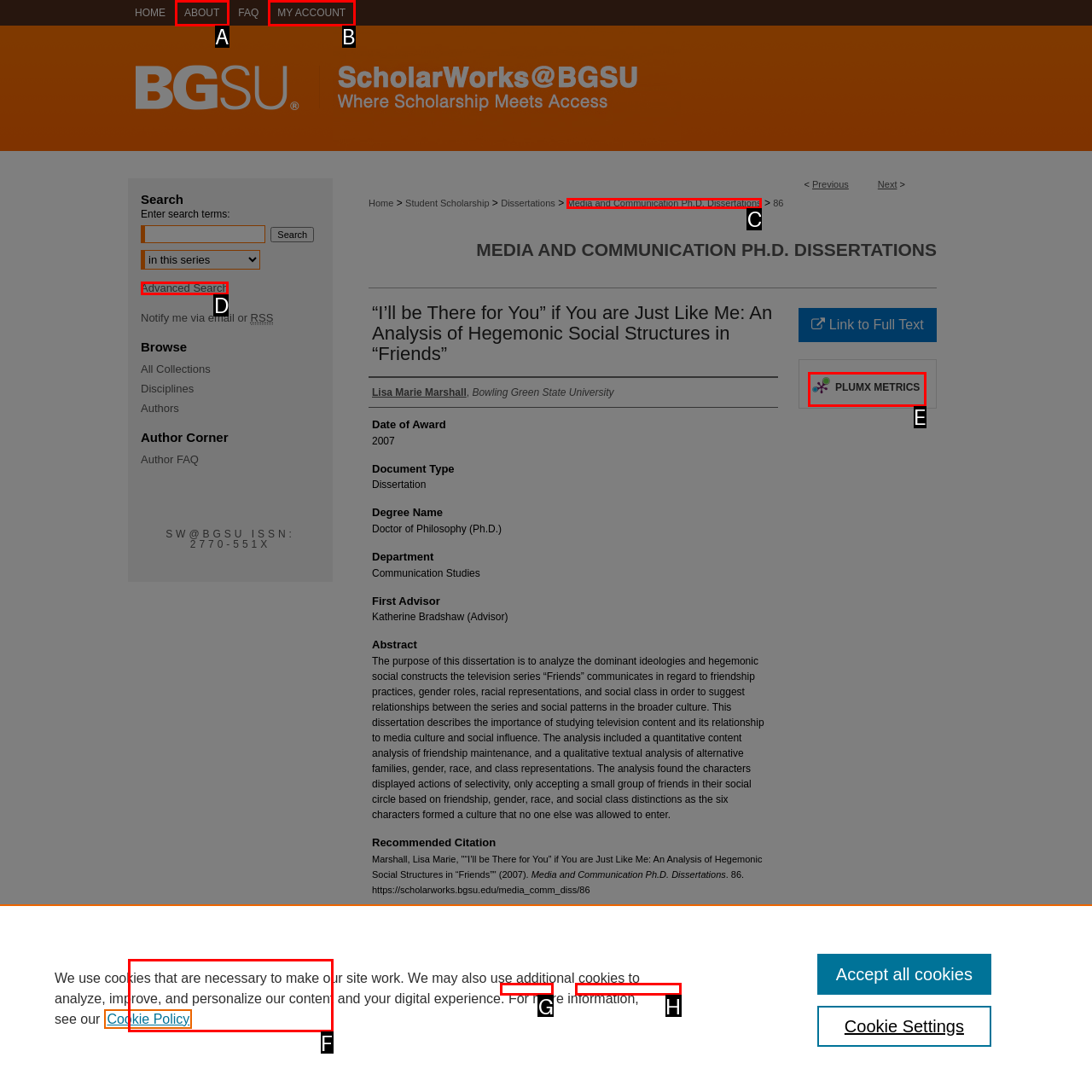Select the letter that corresponds to the UI element described as: Media and Communication Ph.D. Dissertations
Answer by providing the letter from the given choices.

C